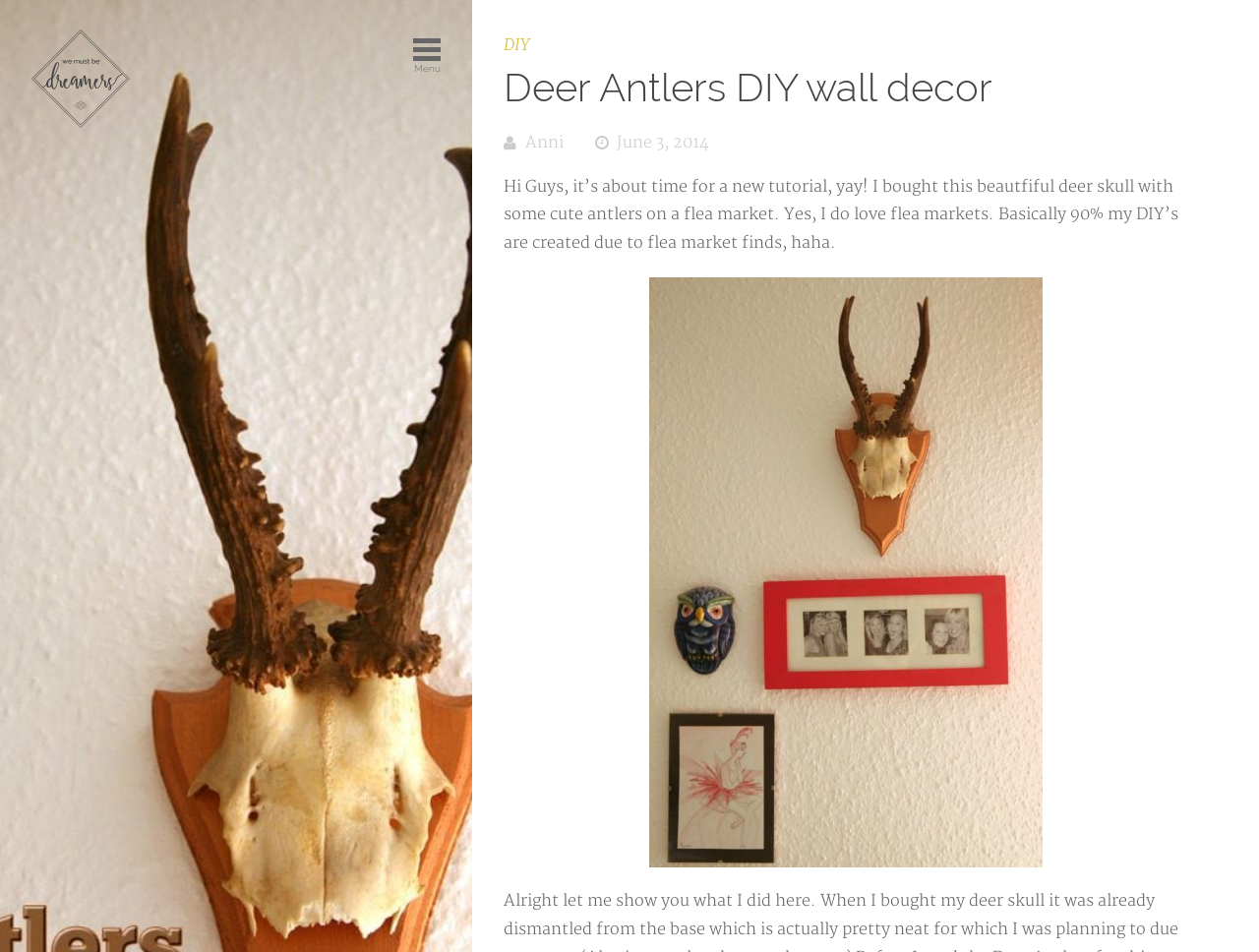Give a concise answer using one word or a phrase to the following question:
What is the position of the image relative to the text?

Below